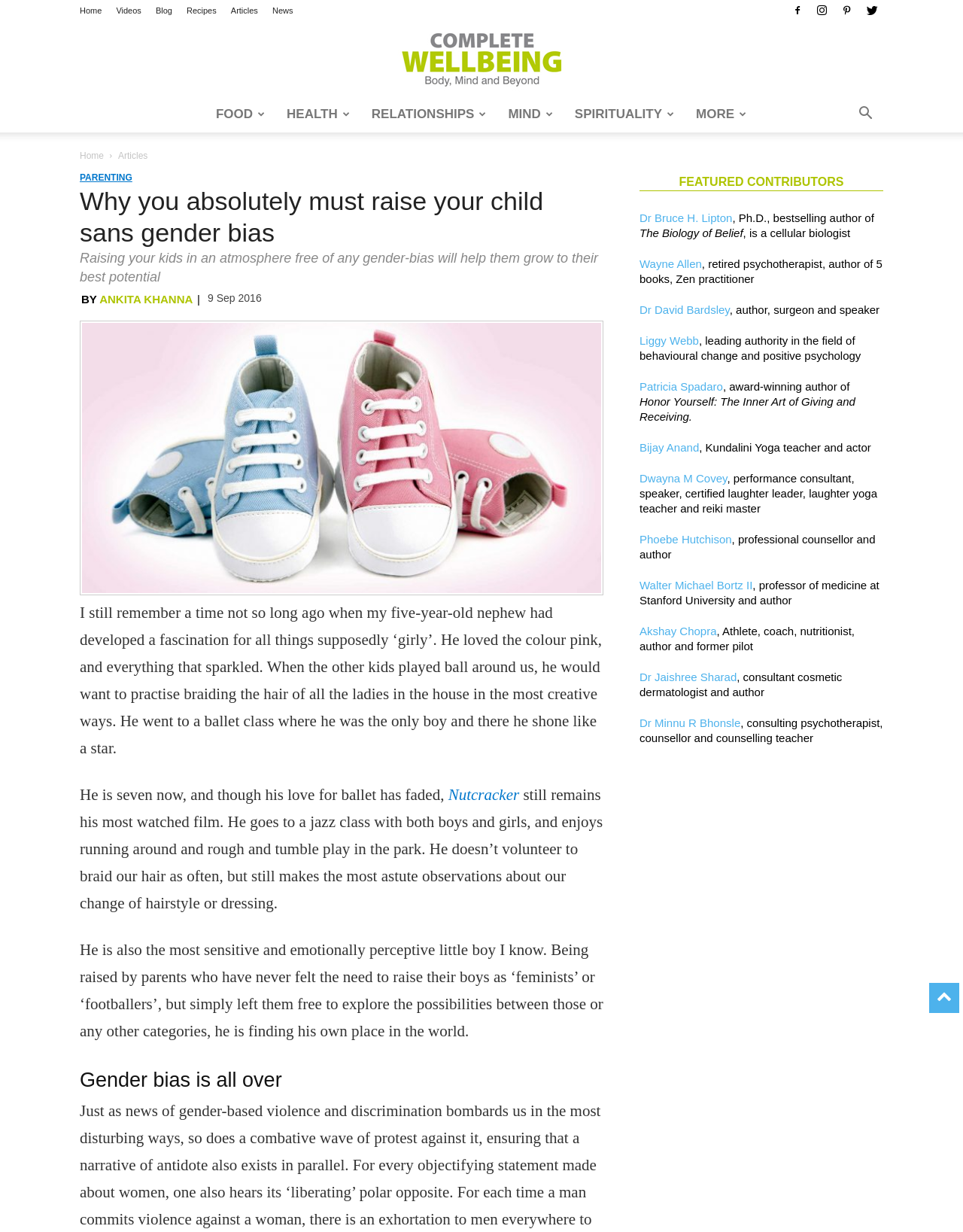What is the main topic of the article?
Provide a detailed answer to the question using information from the image.

The main topic of the article can be inferred from the heading 'Why you absolutely must raise your child sans gender bias' and the content of the article, which discusses the importance of raising kids without gender bias and shares a personal anecdote about a boy who was allowed to explore his interests without being restricted by traditional gender roles.